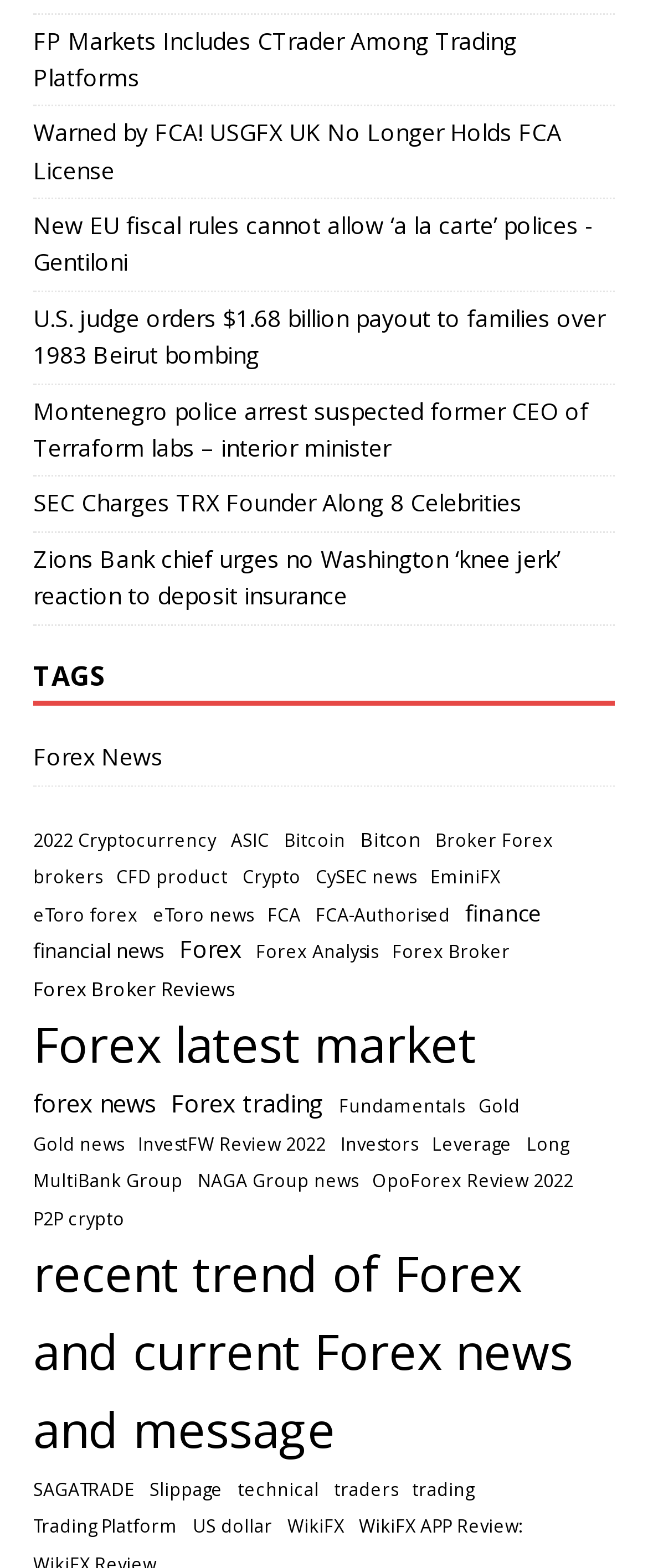Given the element description, predict the bounding box coordinates in the format (top-left x, top-left y, bottom-right x, bottom-right y). Make sure all values are between 0 and 1. Here is the element description: OpoForex Review 2022

[0.574, 0.745, 0.885, 0.763]